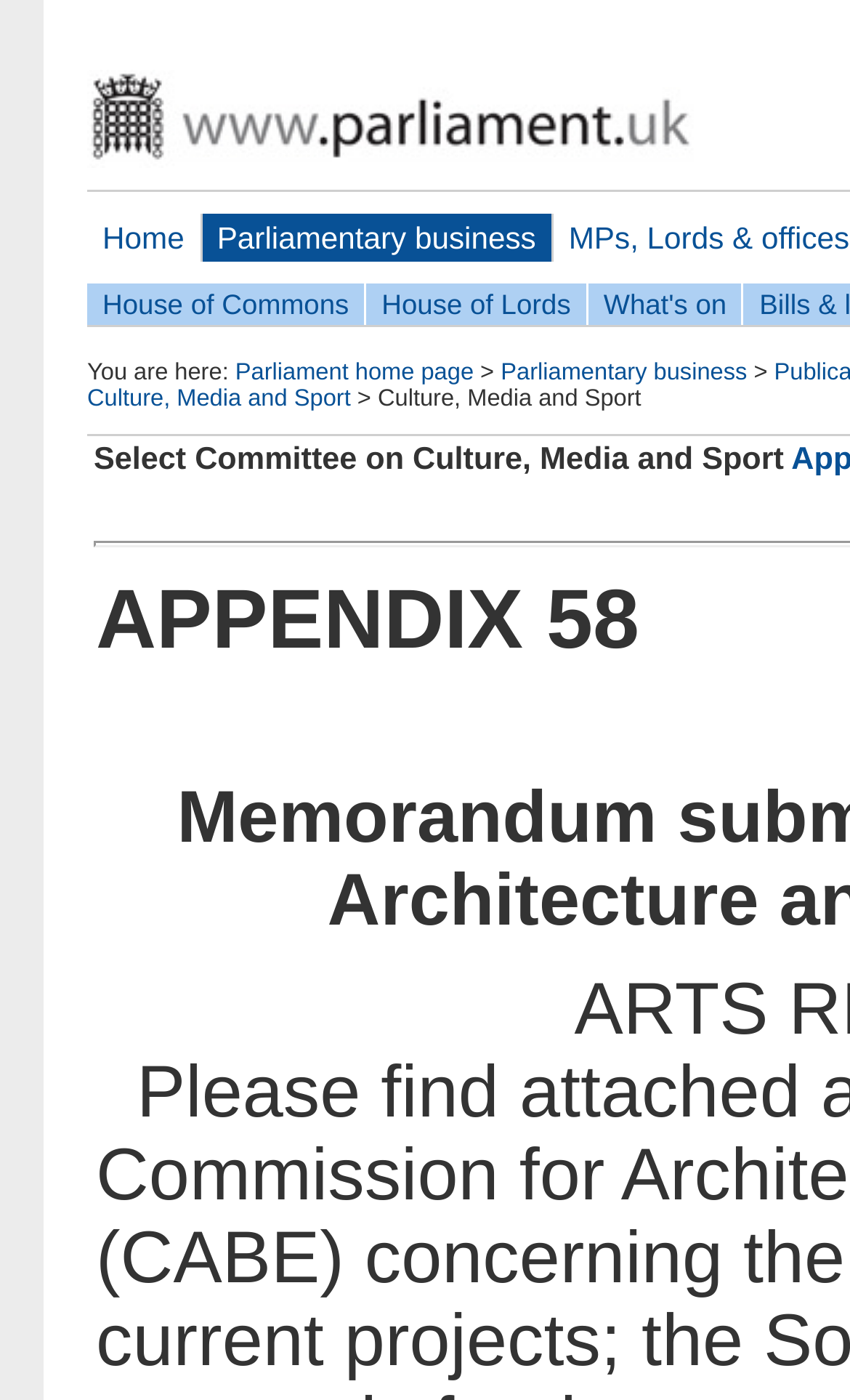Respond concisely with one word or phrase to the following query:
What is the second '>' symbol located after?

Parliamentary business